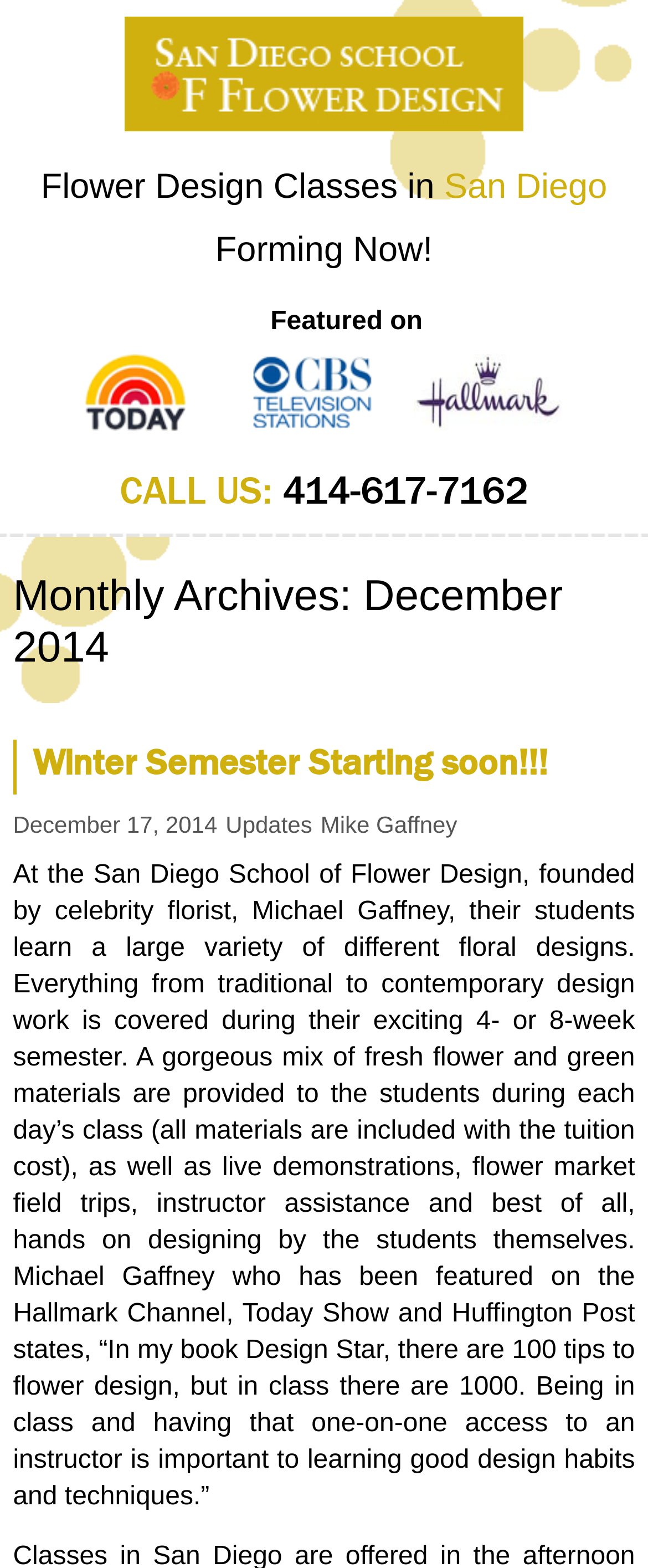Provide a brief response in the form of a single word or phrase:
What is the name of the founder of the San Diego School of Flower Design?

Michael Gaffney